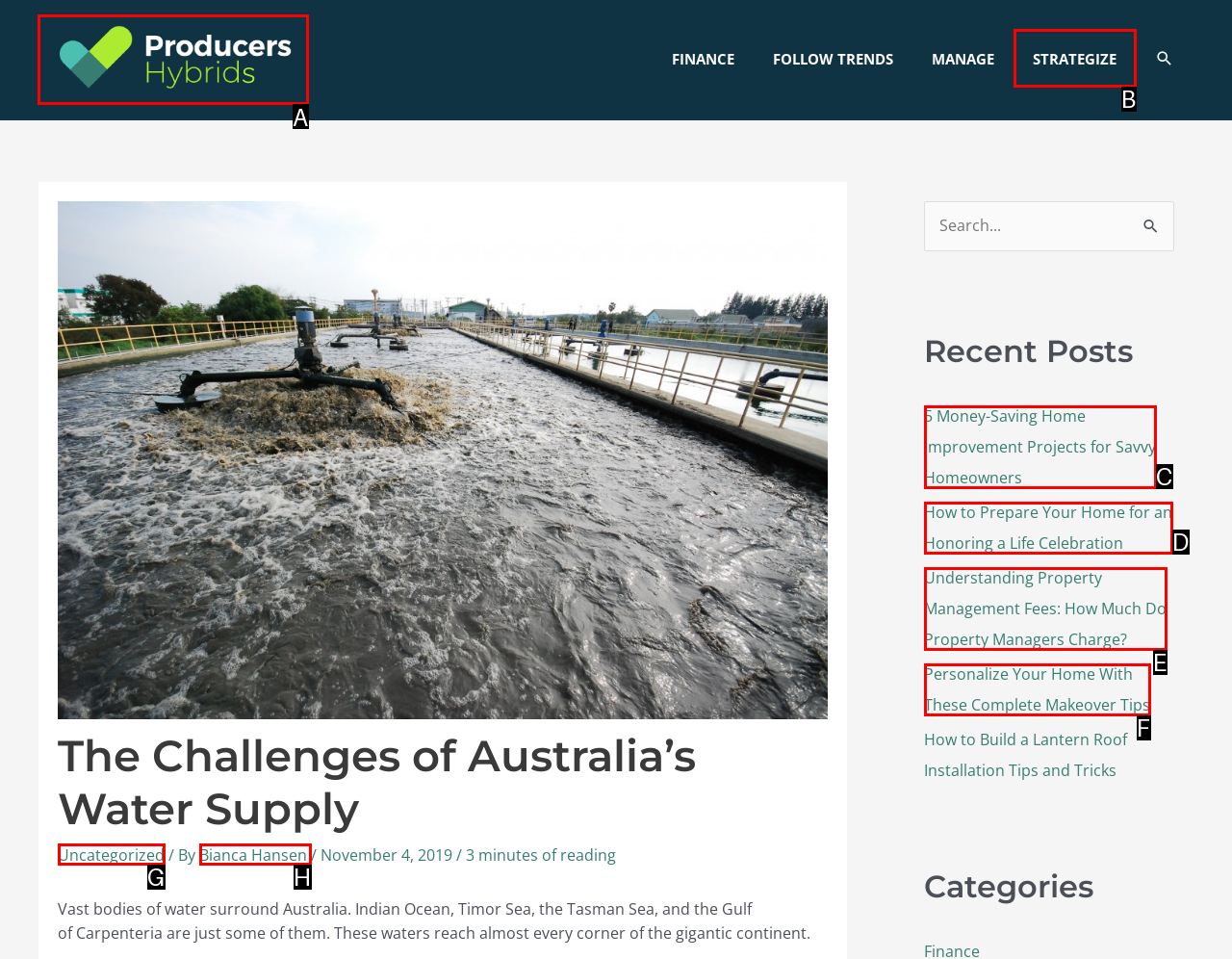Select the correct HTML element to complete the following task: Click the Producers Hybrid logo
Provide the letter of the choice directly from the given options.

A